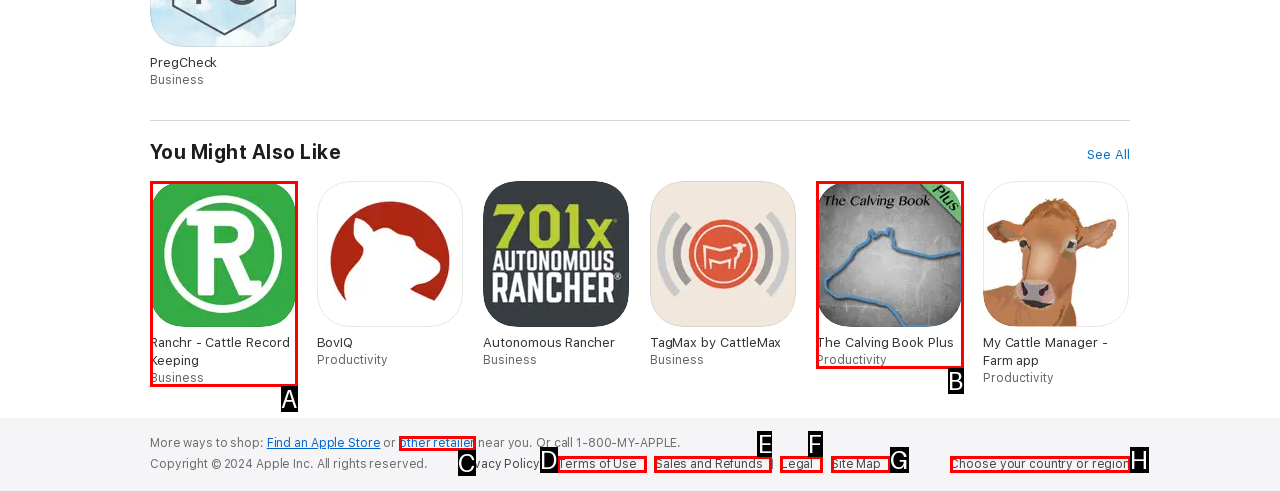From the provided options, which letter corresponds to the element described as: Results & Testimonials
Answer with the letter only.

None